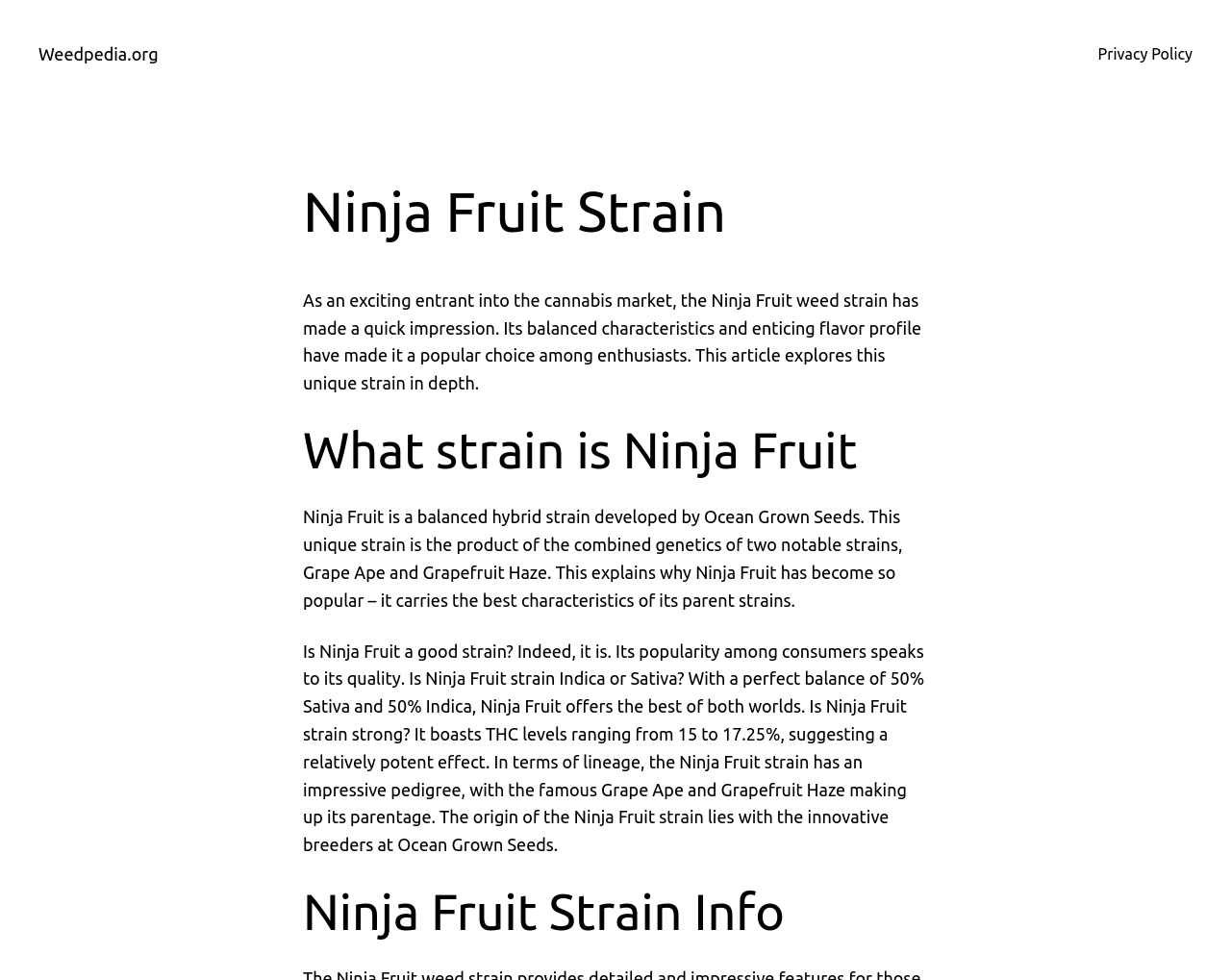Locate the bounding box of the user interface element based on this description: "Privacy Policy".

[0.892, 0.043, 0.969, 0.068]